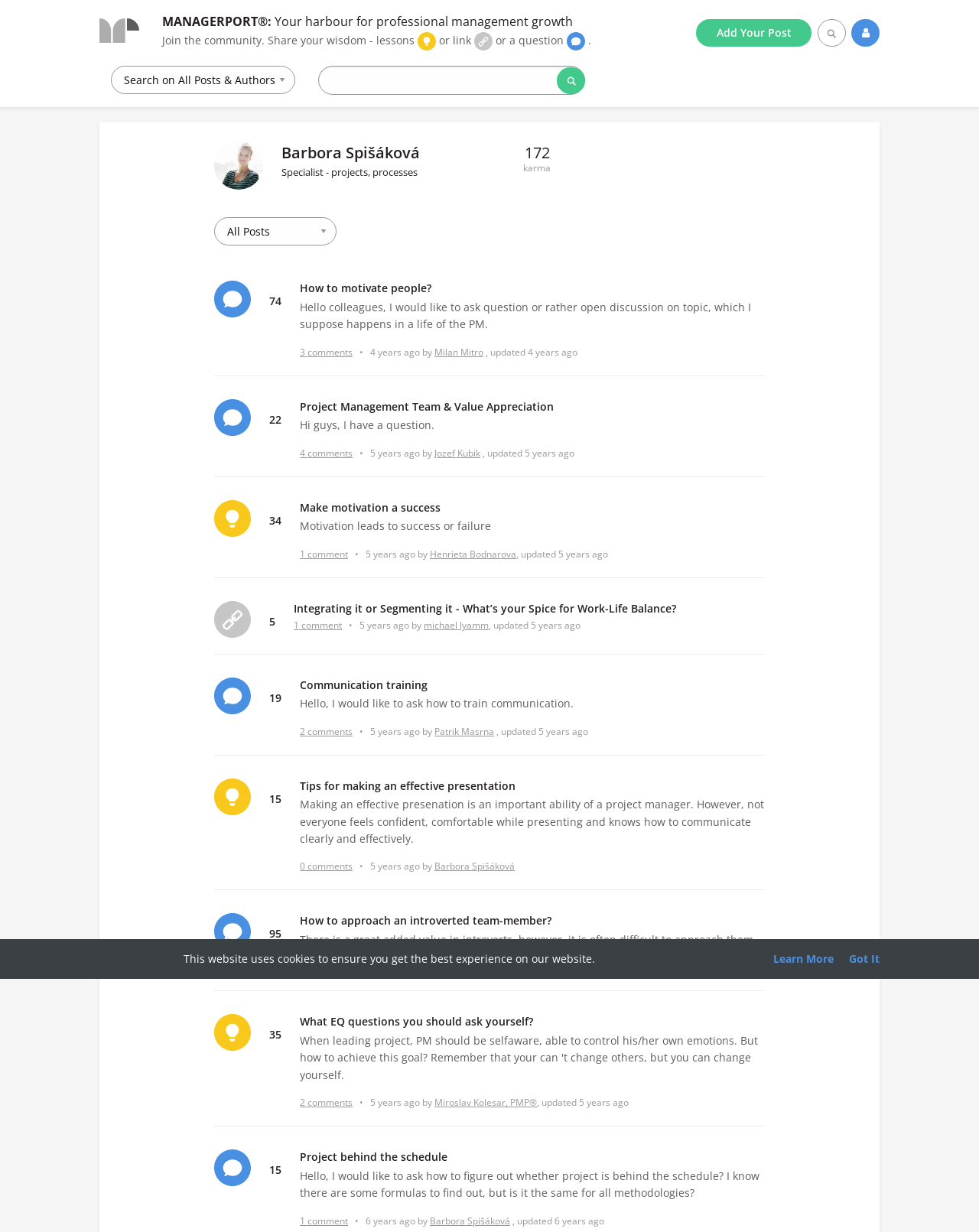Find the bounding box coordinates for the area that must be clicked to perform this action: "Add a new post".

[0.711, 0.016, 0.829, 0.038]